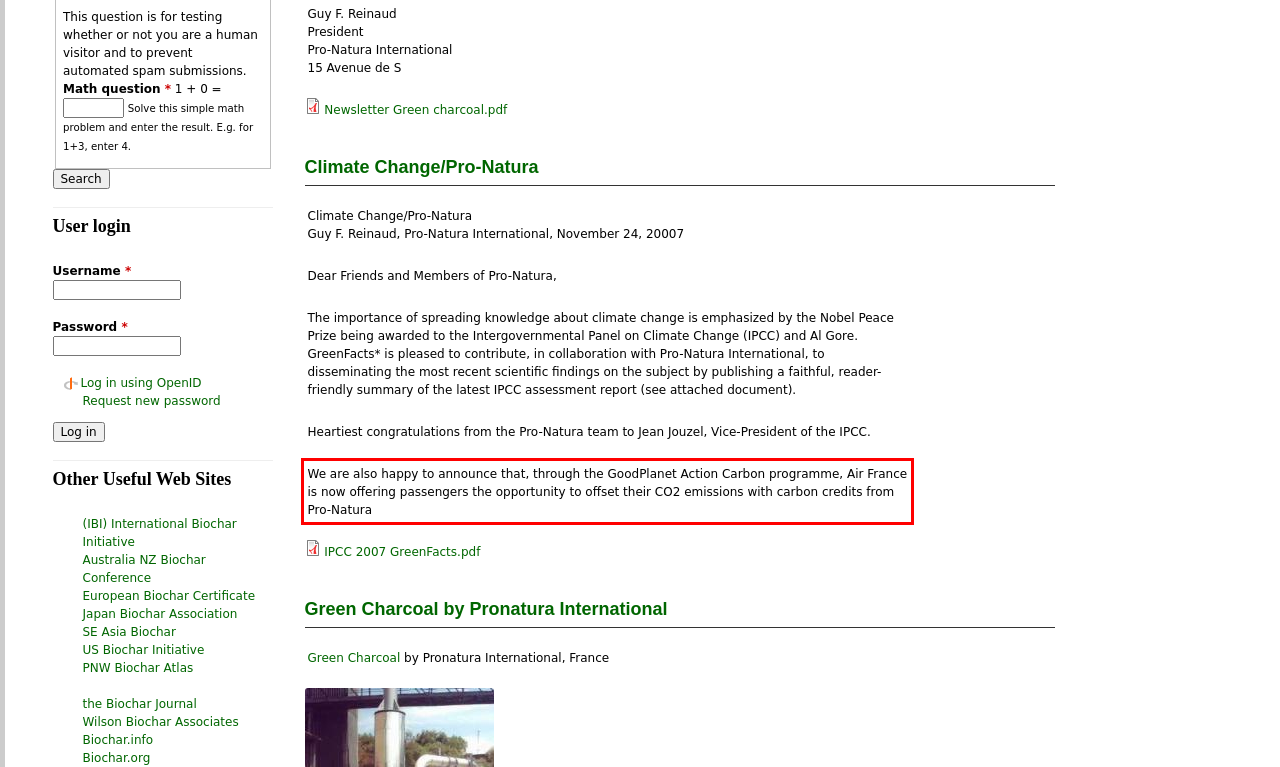Given a webpage screenshot, identify the text inside the red bounding box using OCR and extract it.

We are also happy to announce that, through the GoodPlanet Action Carbon programme, Air France is now offering passengers the opportunity to offset their CO2 emissions with carbon credits from Pro-Natura